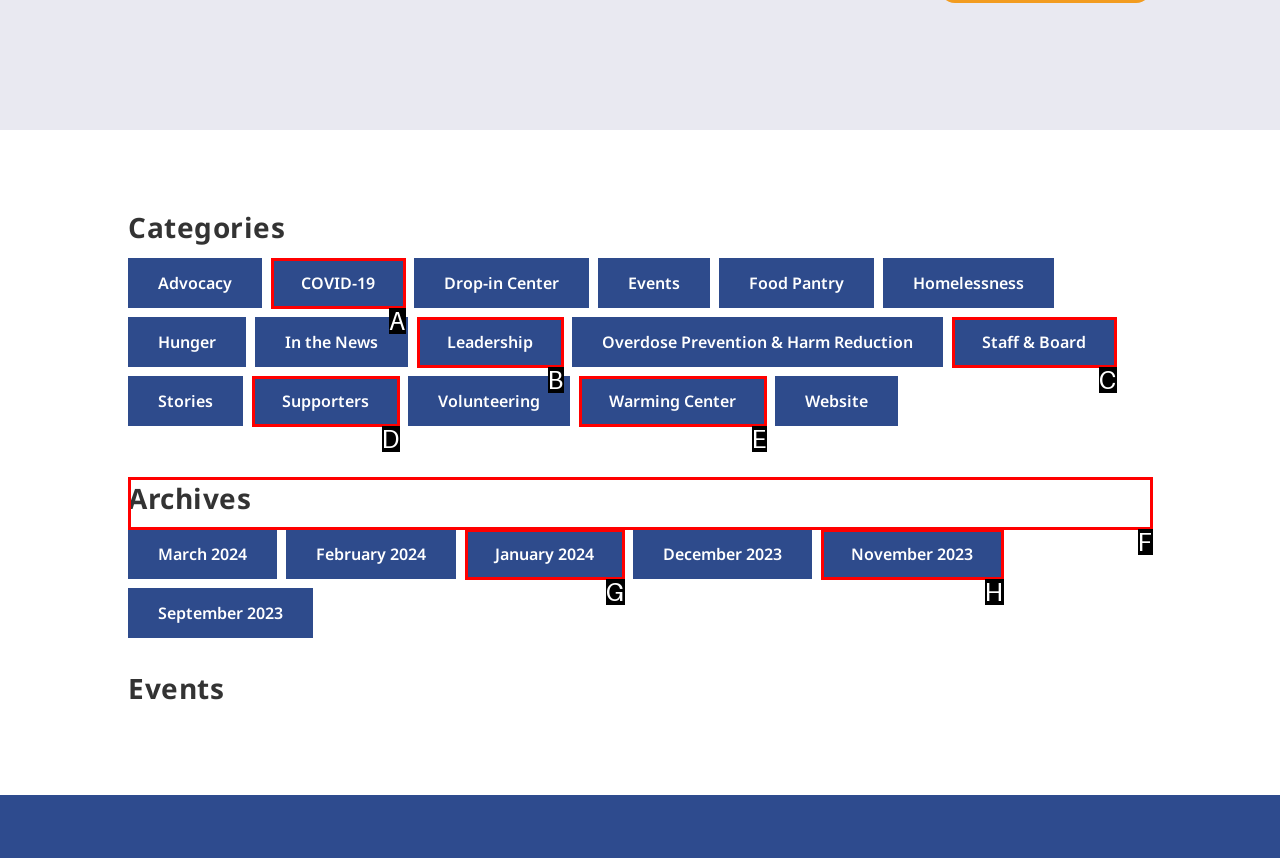Tell me which element should be clicked to achieve the following objective: View Archives
Reply with the letter of the correct option from the displayed choices.

F